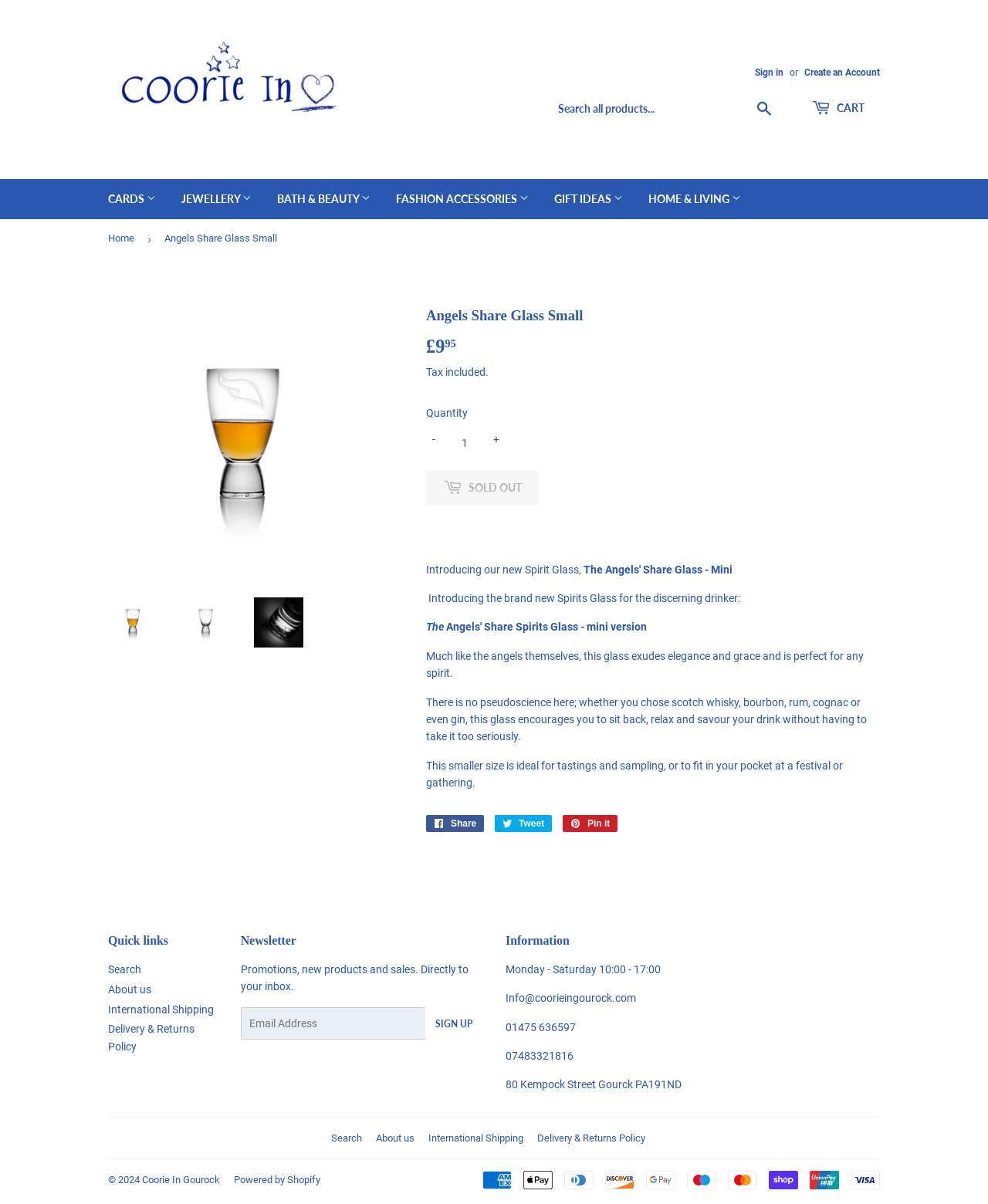Given the following UI element description: "First Holy Communion & Confirmation", find the bounding box coordinates in the webpage screenshot.

[0.238, 0.563, 0.471, 0.591]